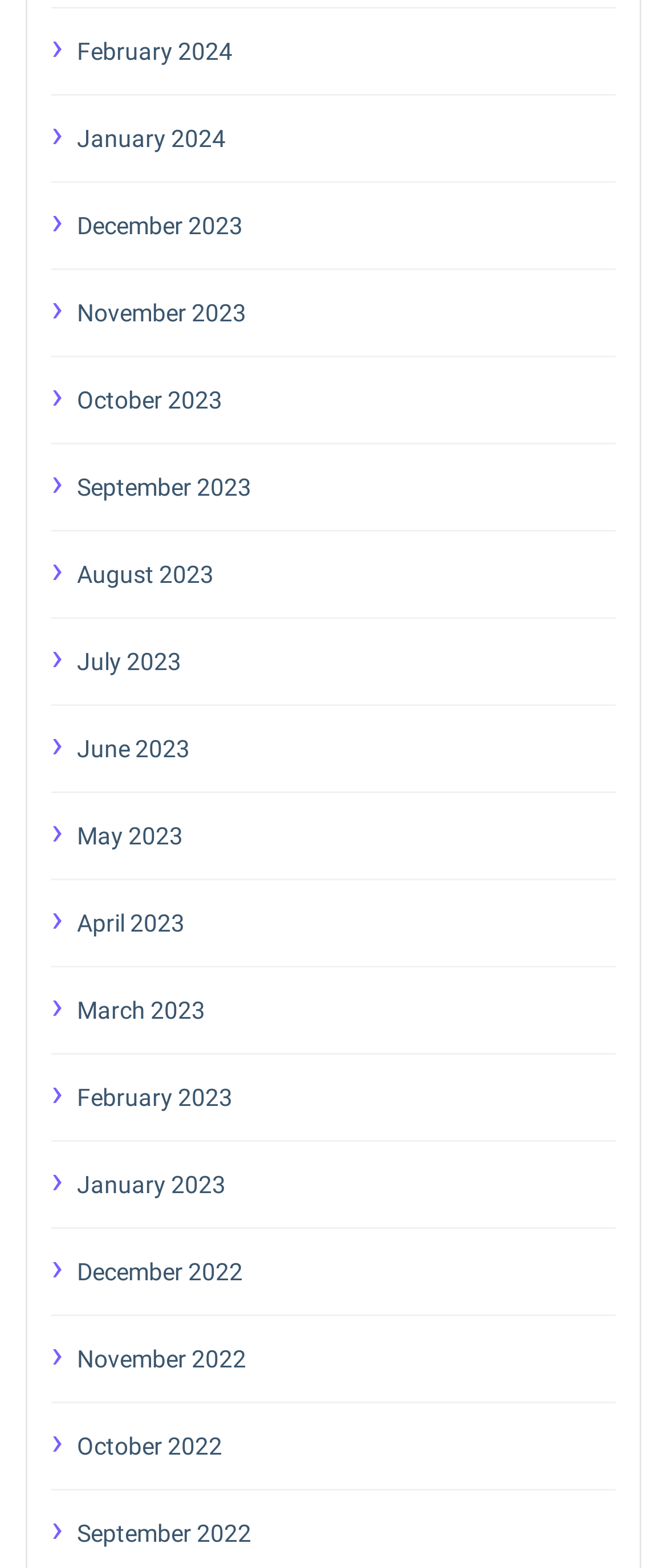Determine the bounding box coordinates for the UI element with the following description: "April 2023". The coordinates should be four float numbers between 0 and 1, represented as [left, top, right, bottom].

[0.115, 0.574, 0.923, 0.603]